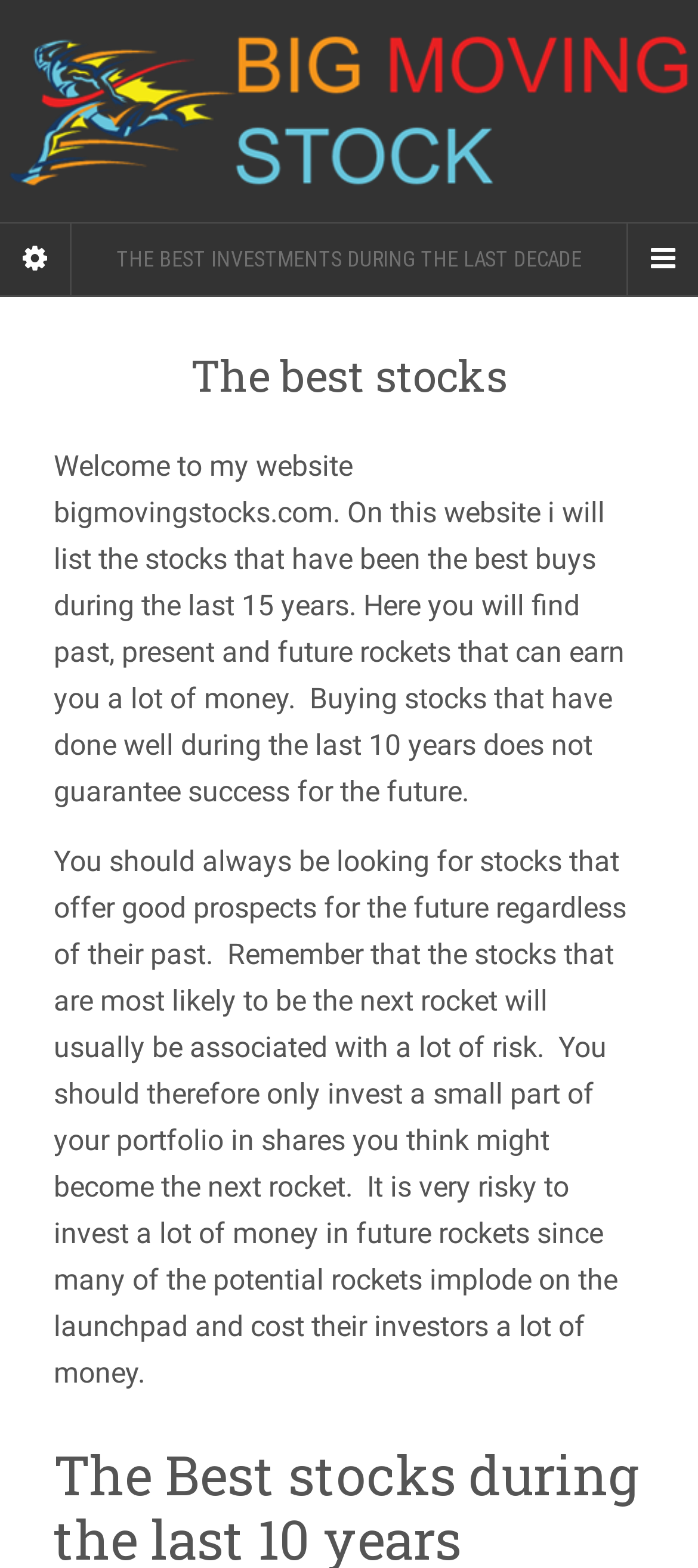Answer the question briefly using a single word or phrase: 
What is the time frame for the listed stocks?

Last 15 years